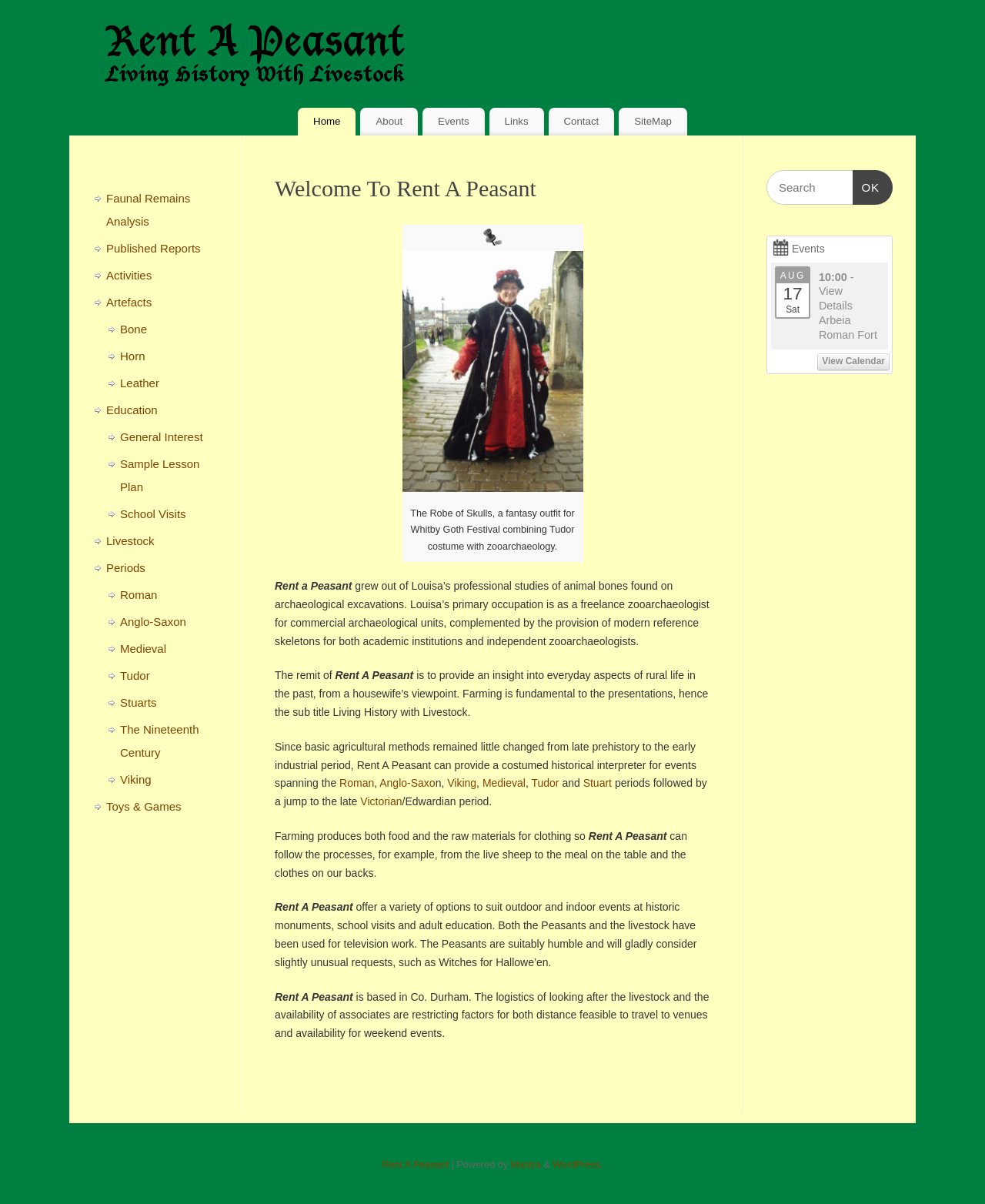Kindly provide the bounding box coordinates of the section you need to click on to fulfill the given instruction: "Search for something".

[0.778, 0.141, 0.906, 0.17]